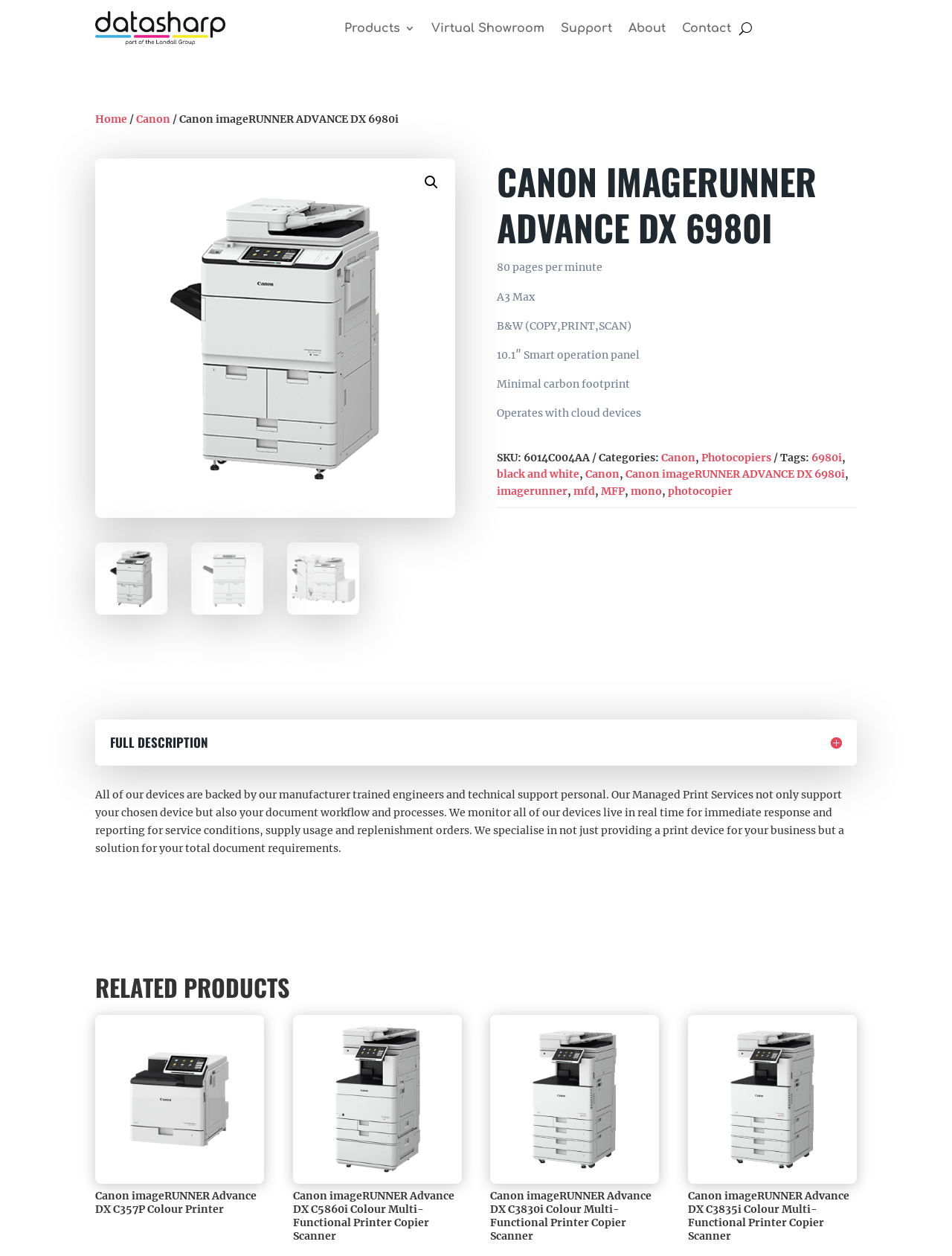Respond to the following query with just one word or a short phrase: 
What is the purpose of the 'Add to quote' button?

To add the product to a quote